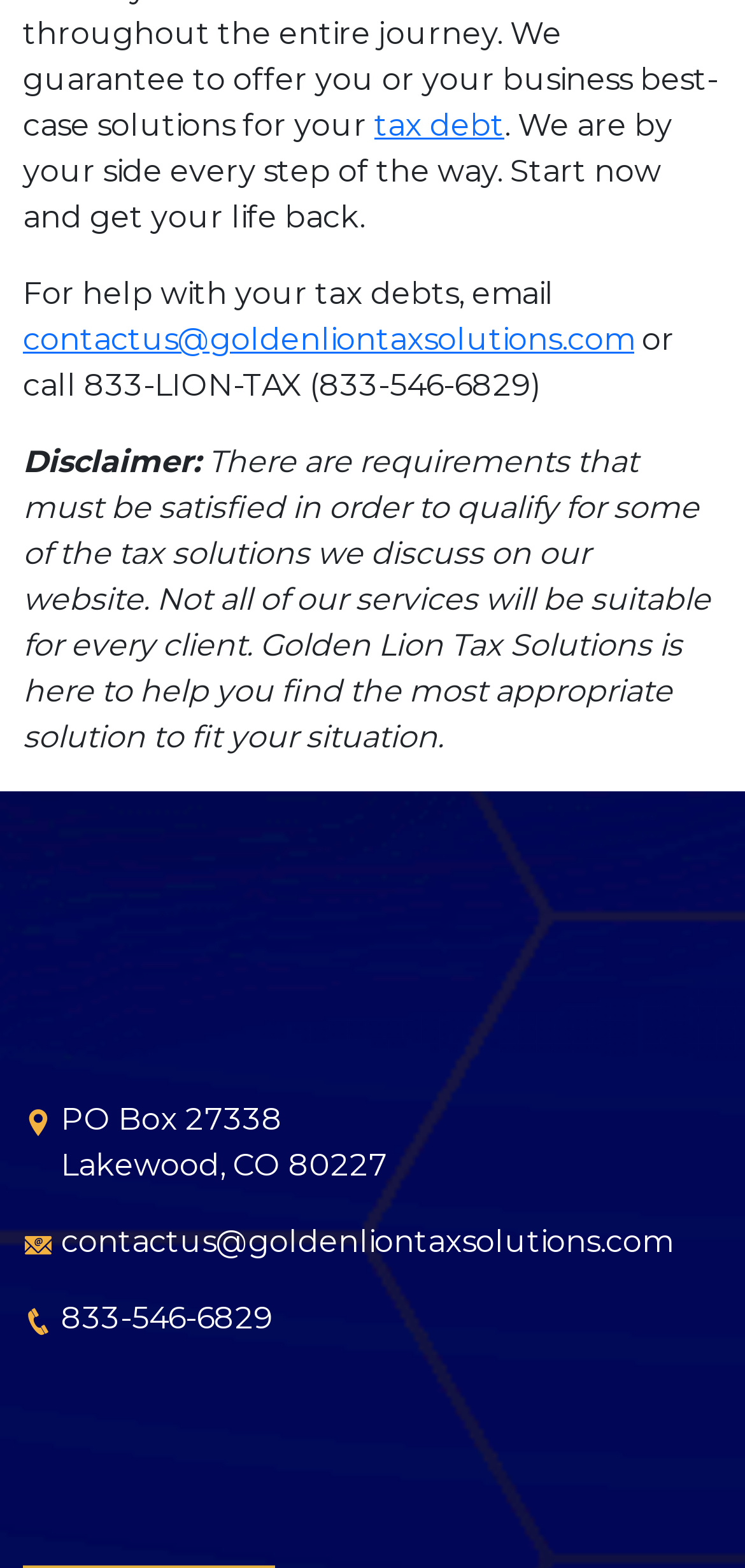Extract the bounding box coordinates for the UI element described by the text: "contactus@goldenliontaxsolutions.com". The coordinates should be in the form of [left, top, right, bottom] with values between 0 and 1.

[0.031, 0.205, 0.851, 0.228]